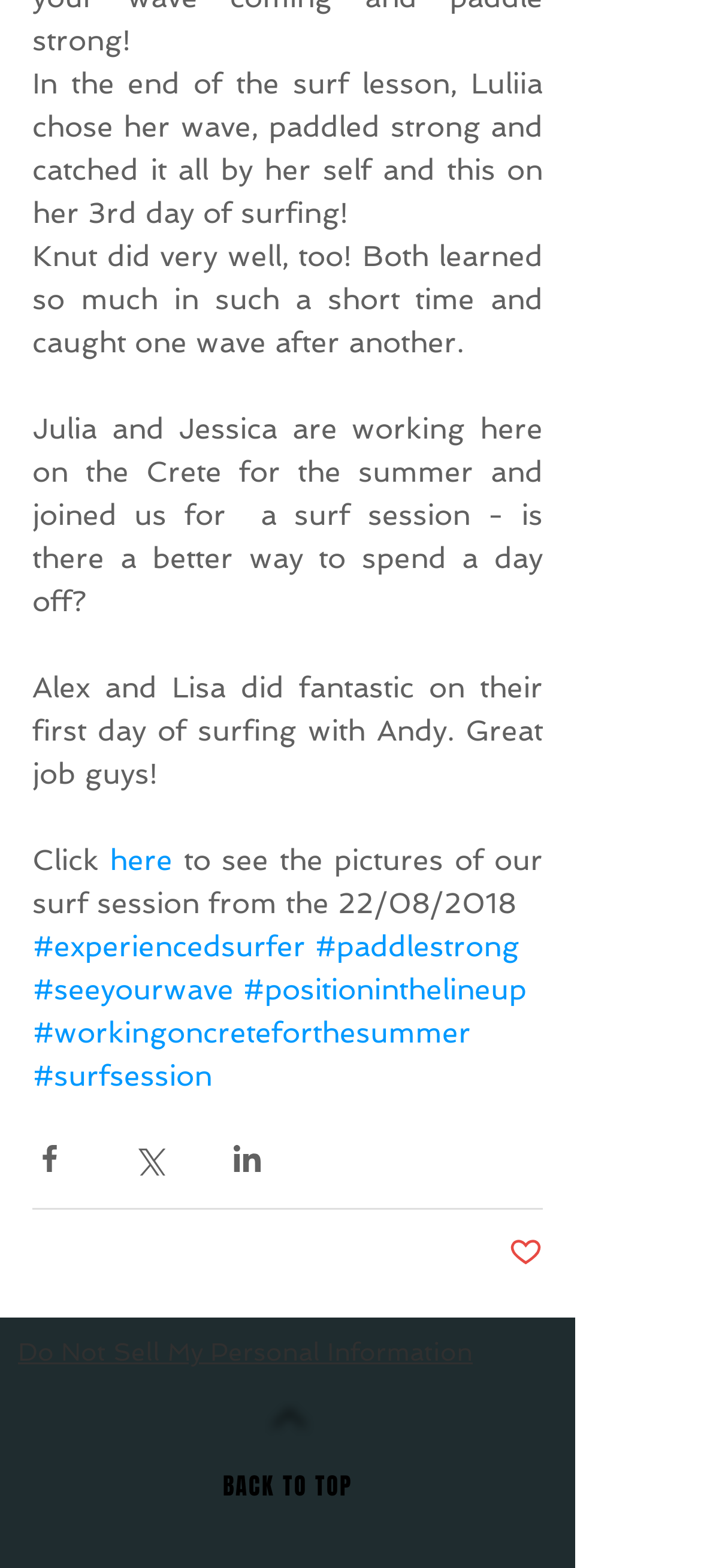What is the date of the surf session mentioned in the text?
Look at the image and construct a detailed response to the question.

The text mentions 'to see the pictures of our surf session from the 22/08/2018'.